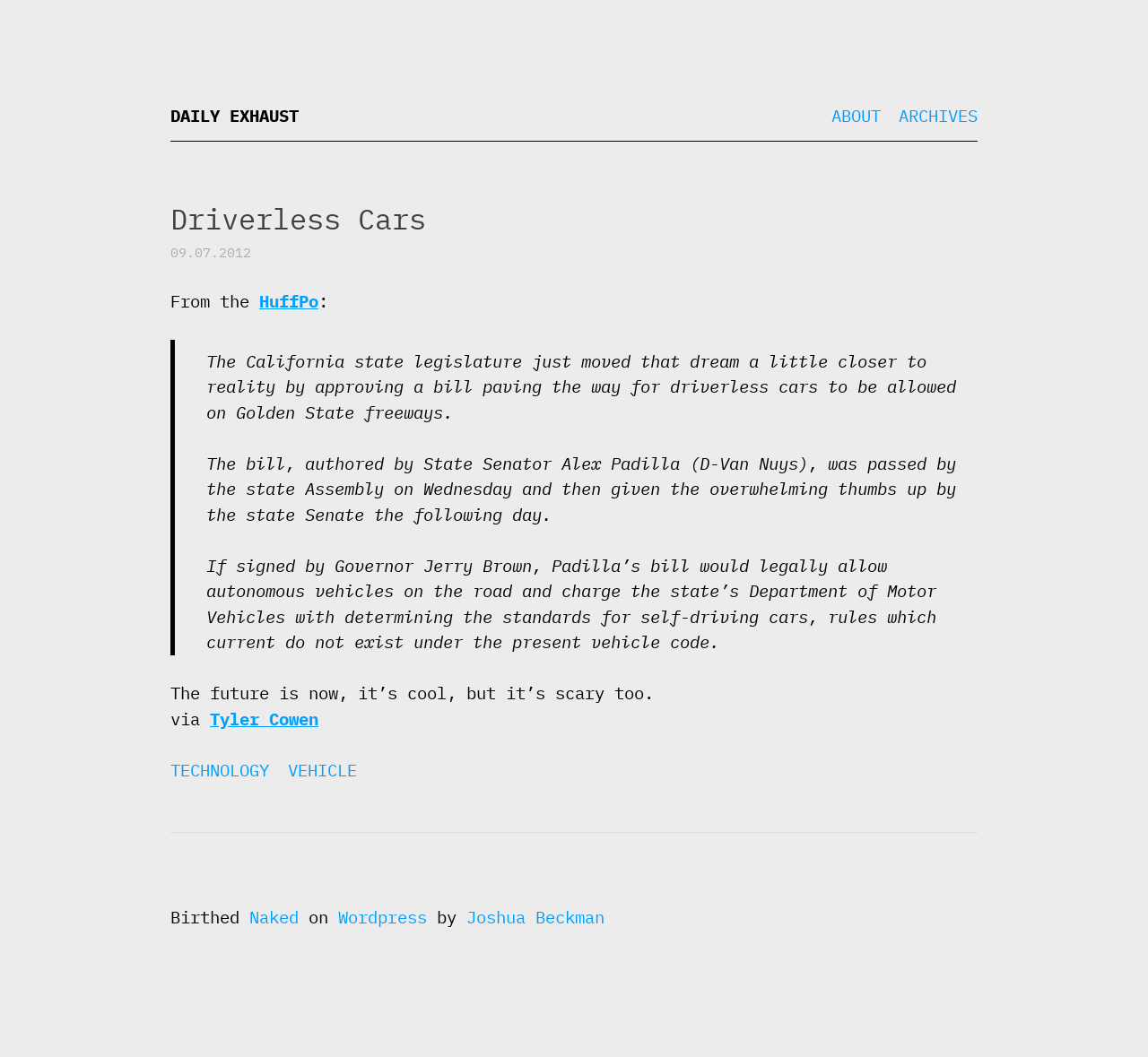Determine the bounding box coordinates of the region to click in order to accomplish the following instruction: "Click on ABOUT". Provide the coordinates as four float numbers between 0 and 1, specifically [left, top, right, bottom].

[0.724, 0.099, 0.767, 0.12]